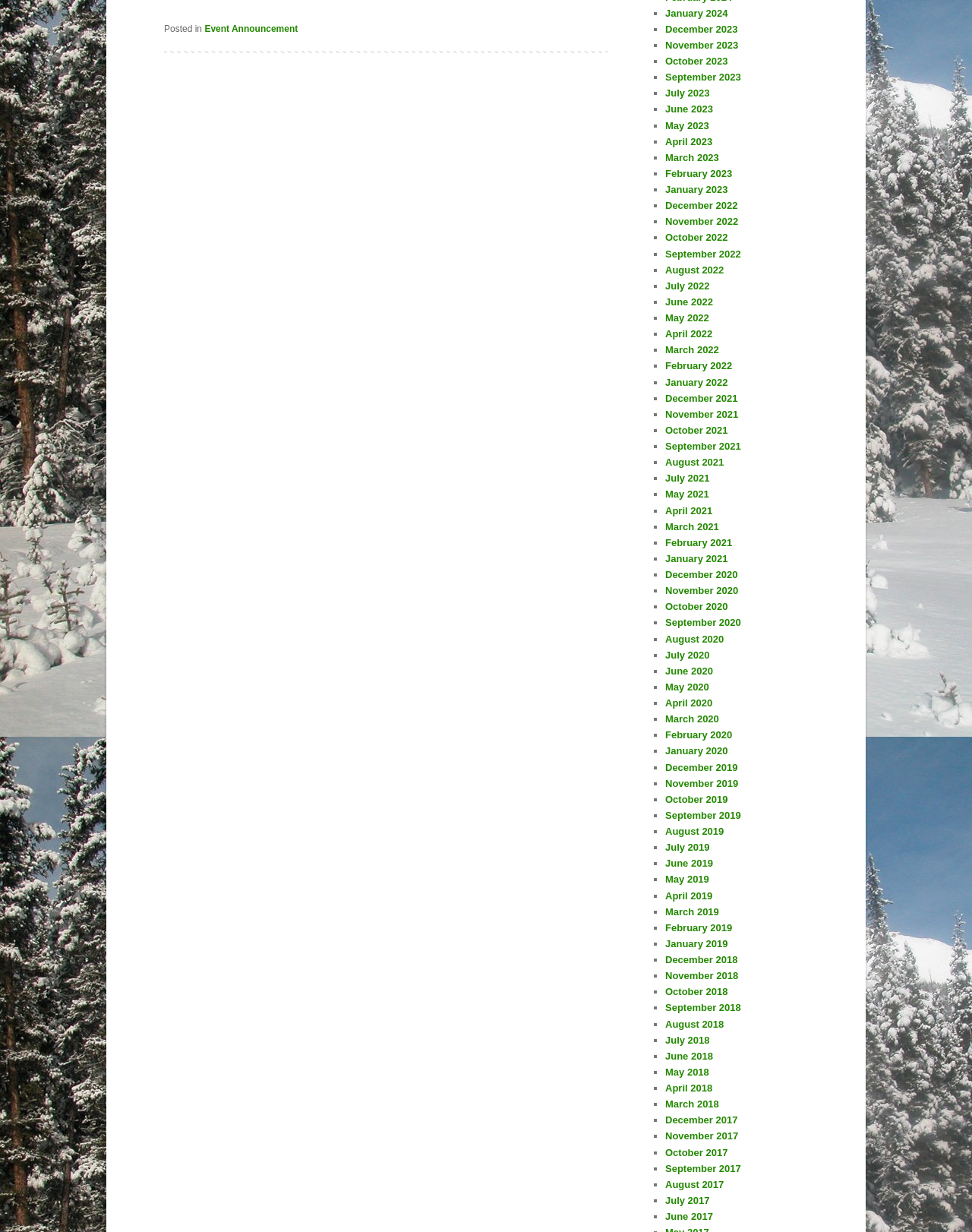How many list markers are there?
Answer the question with detailed information derived from the image.

I counted the number of list markers (■) and found that there are 30 list markers, one corresponding to each month listed.